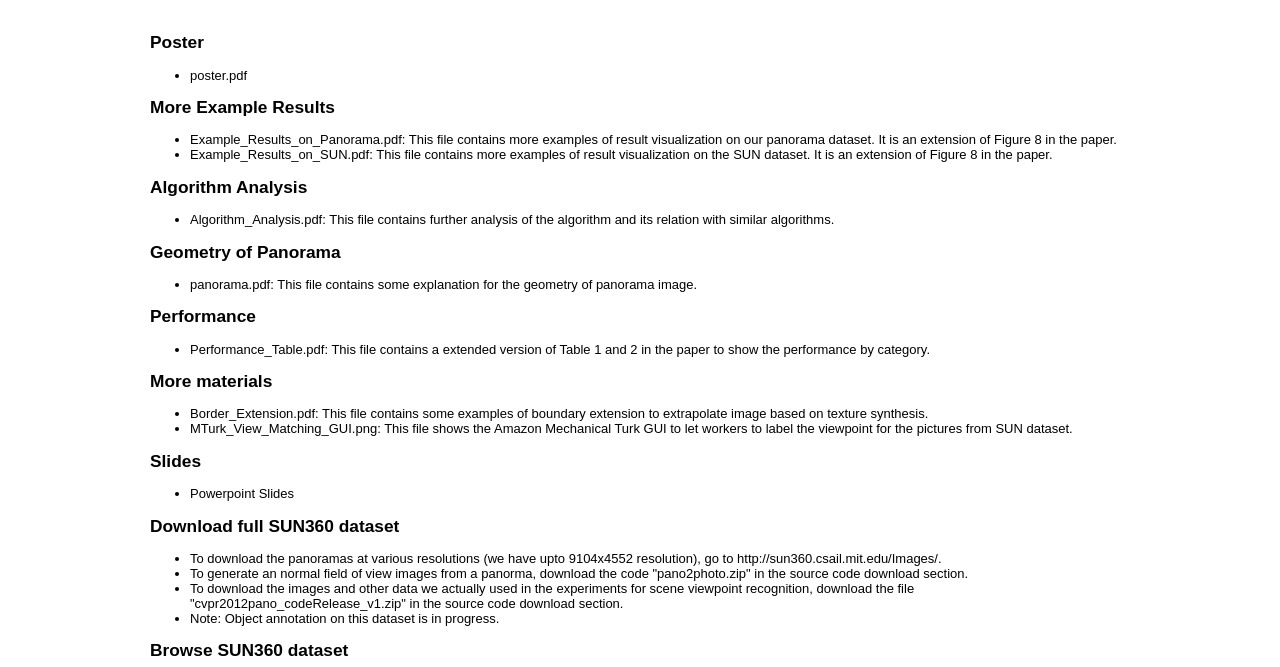Identify the bounding box coordinates of the part that should be clicked to carry out this instruction: "download the full SUN360 dataset".

[0.148, 0.826, 0.576, 0.848]